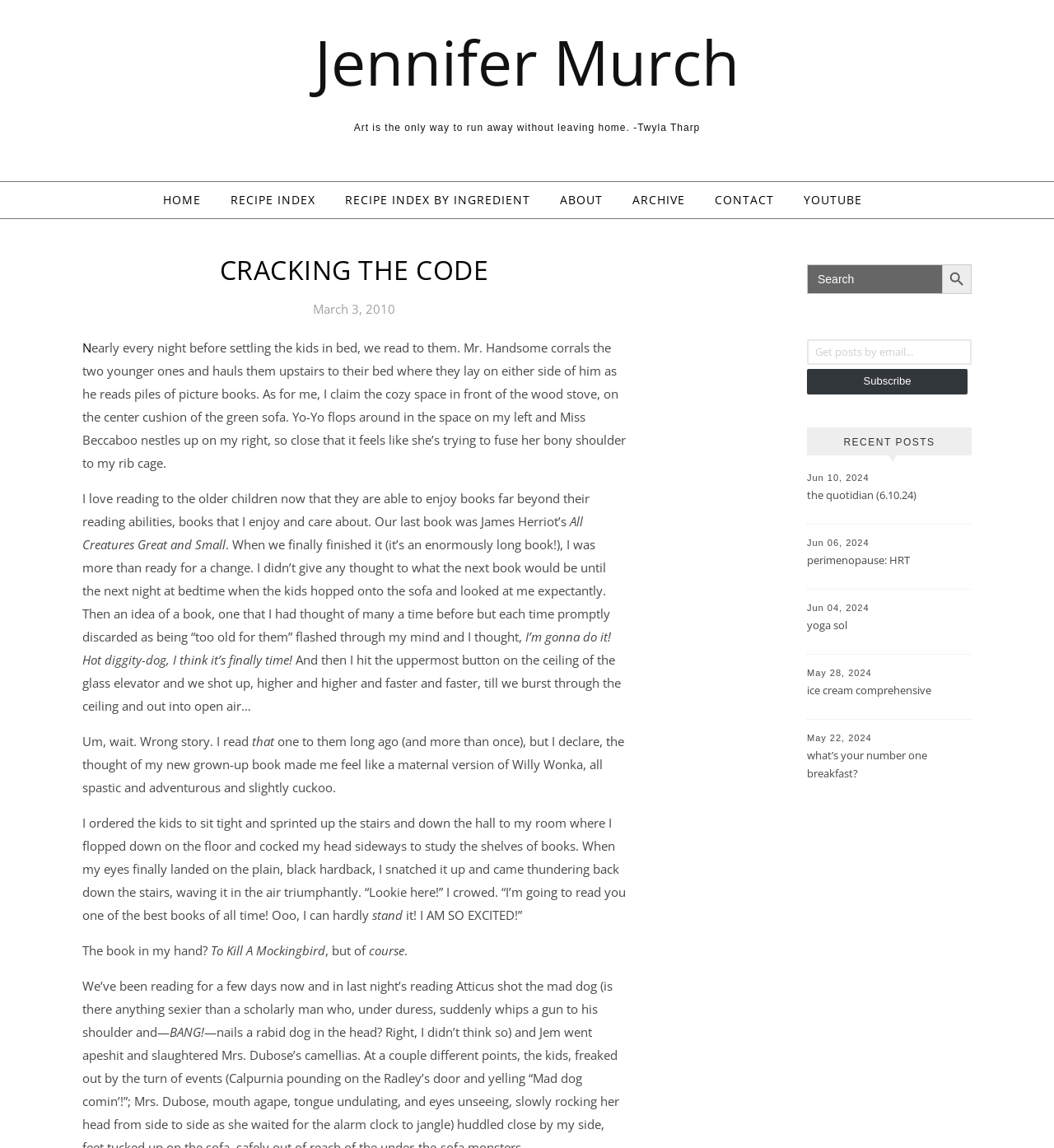What is the author's activity mentioned in the post?
Based on the screenshot, provide a one-word or short-phrase response.

reading